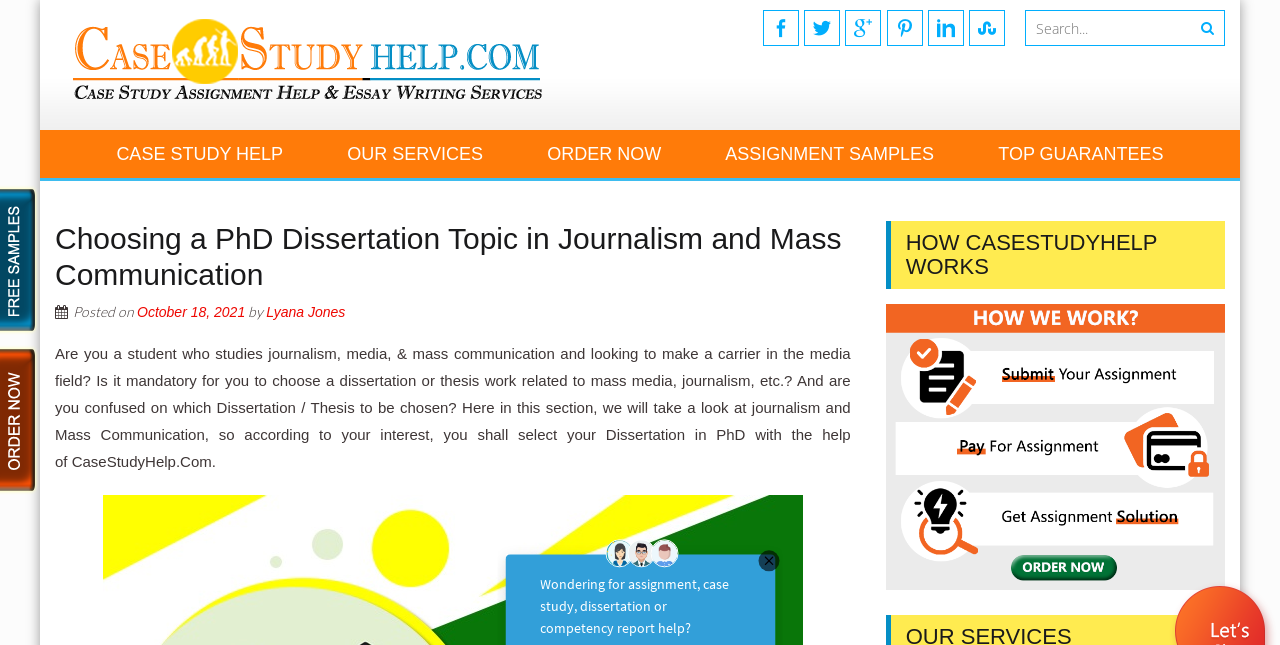Locate the bounding box coordinates of the clickable region necessary to complete the following instruction: "Read the article about choosing a PhD dissertation topic". Provide the coordinates in the format of four float numbers between 0 and 1, i.e., [left, top, right, bottom].

[0.043, 0.343, 0.665, 0.454]